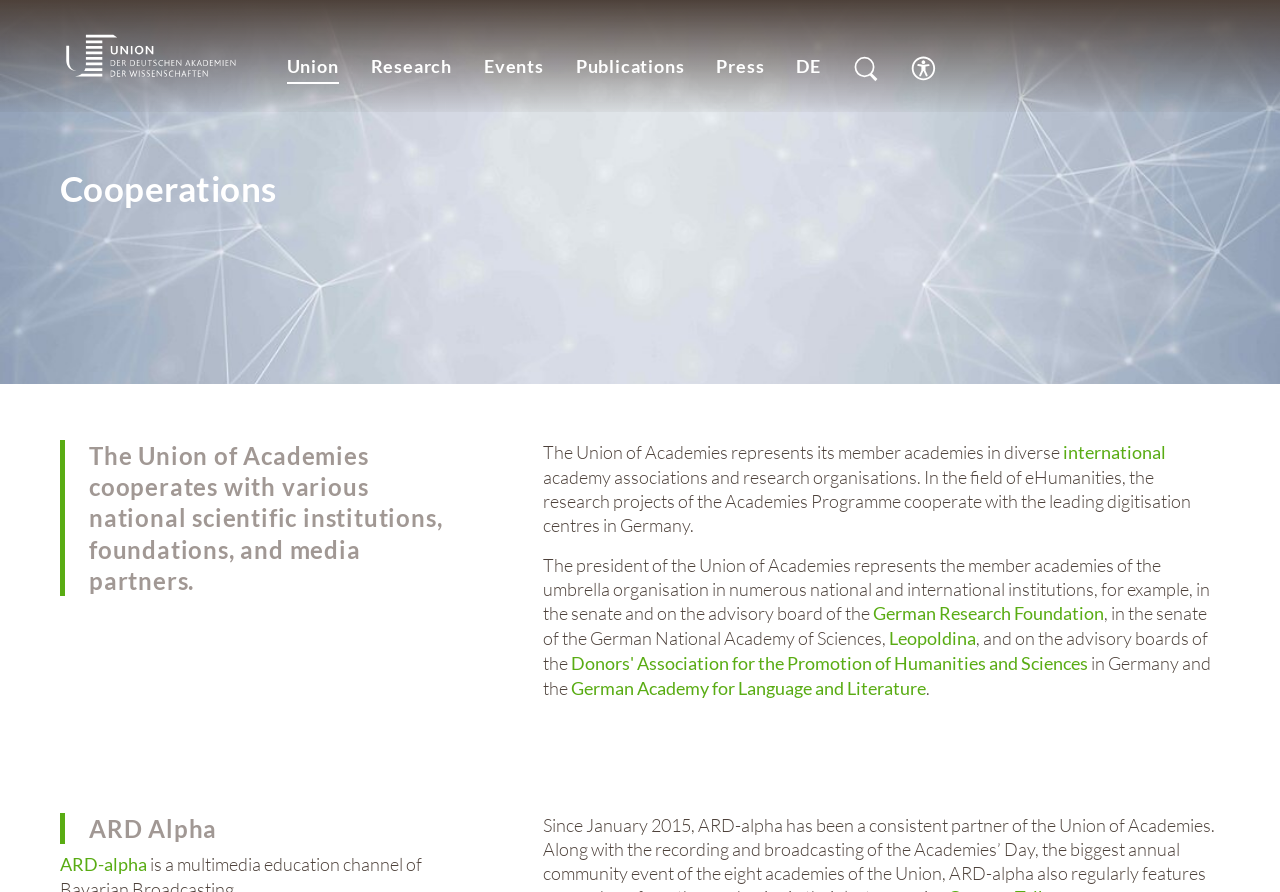Find the bounding box coordinates for the area you need to click to carry out the instruction: "go to home page". The coordinates should be four float numbers between 0 and 1, indicated as [left, top, right, bottom].

None